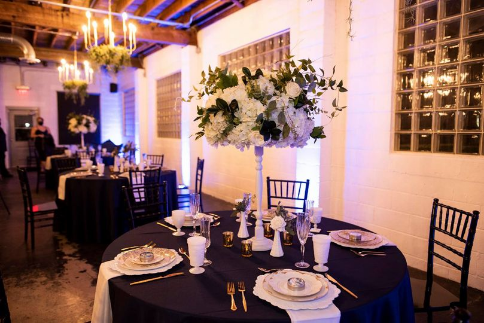Describe in detail everything you see in the image.

This elegant image showcases a beautifully arranged event space, featuring a dining setup ideal for weddings or special occasions. The tables are adorned with dark navy tablecloths, which contrast with the white floral centerpieces that dominate each table. Lush arrangements of white flowers and greenery spill elegantly from tall vases, adding a touch of sophistication.

The uplighting in blue tones creates a magical ambiance, illuminating the walls and enhancing the overall atmosphere. This lighting effect elevates the aesthetic of the space, making it feel warm and inviting, while also highlighting the exquisite design elements. 

Additionally, the visible glass block windows allow soft light to filter into the space, enhancing the decor further. The presence of gold-rimmed plates and cutlery suggests a level of detail and thoughtfulness in the table settings, contributing to the overall luxurious experience. This image perfectly captures the essence of uplighting as a transformative tool in event design, illustrating how it can dramatically enhance an already unique venue.